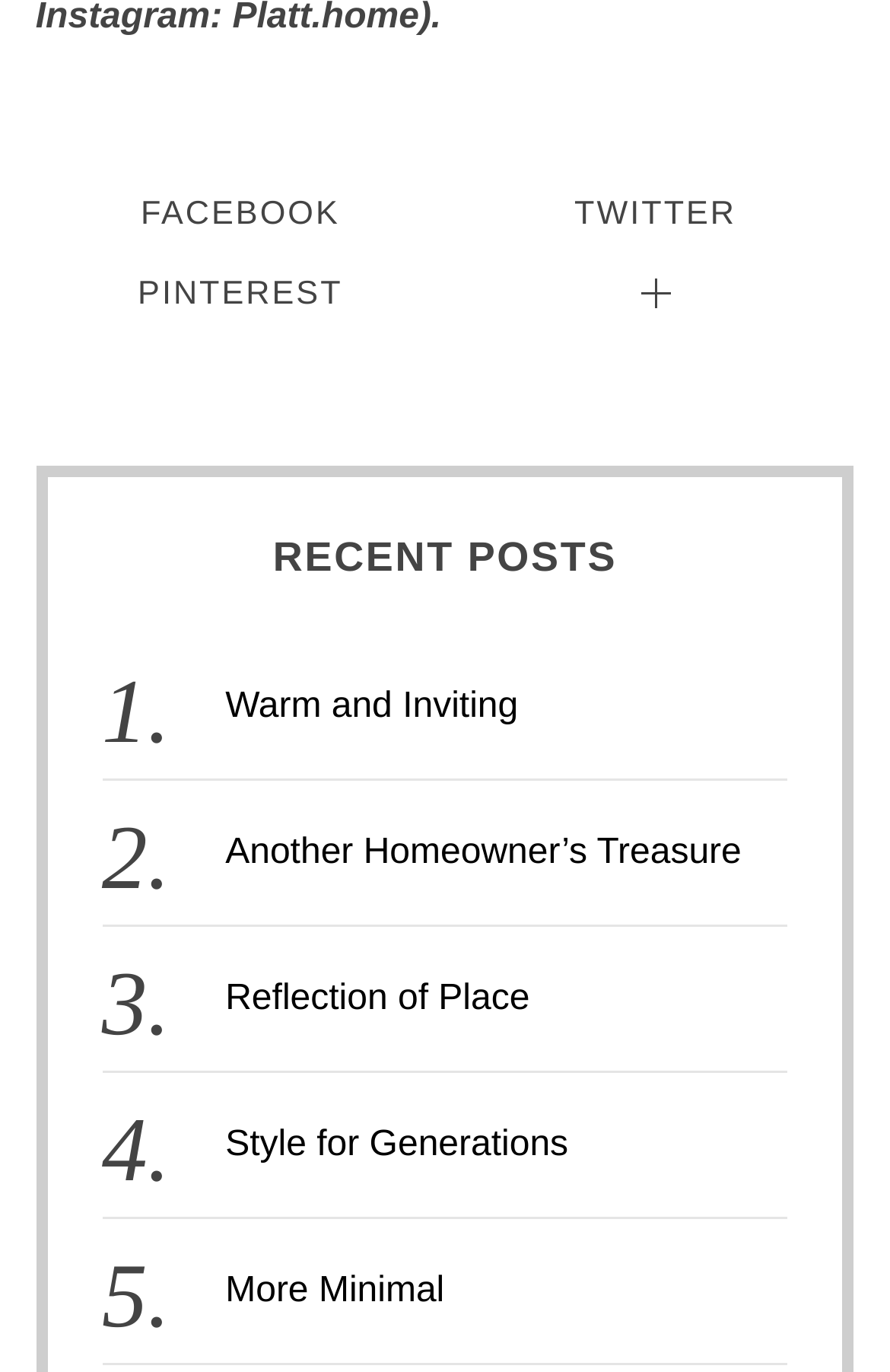What is the first recent post?
Using the information presented in the image, please offer a detailed response to the question.

I looked at the first link under the 'RECENT POSTS' section and found that it says 'Warm and Inviting', which is the first recent post.